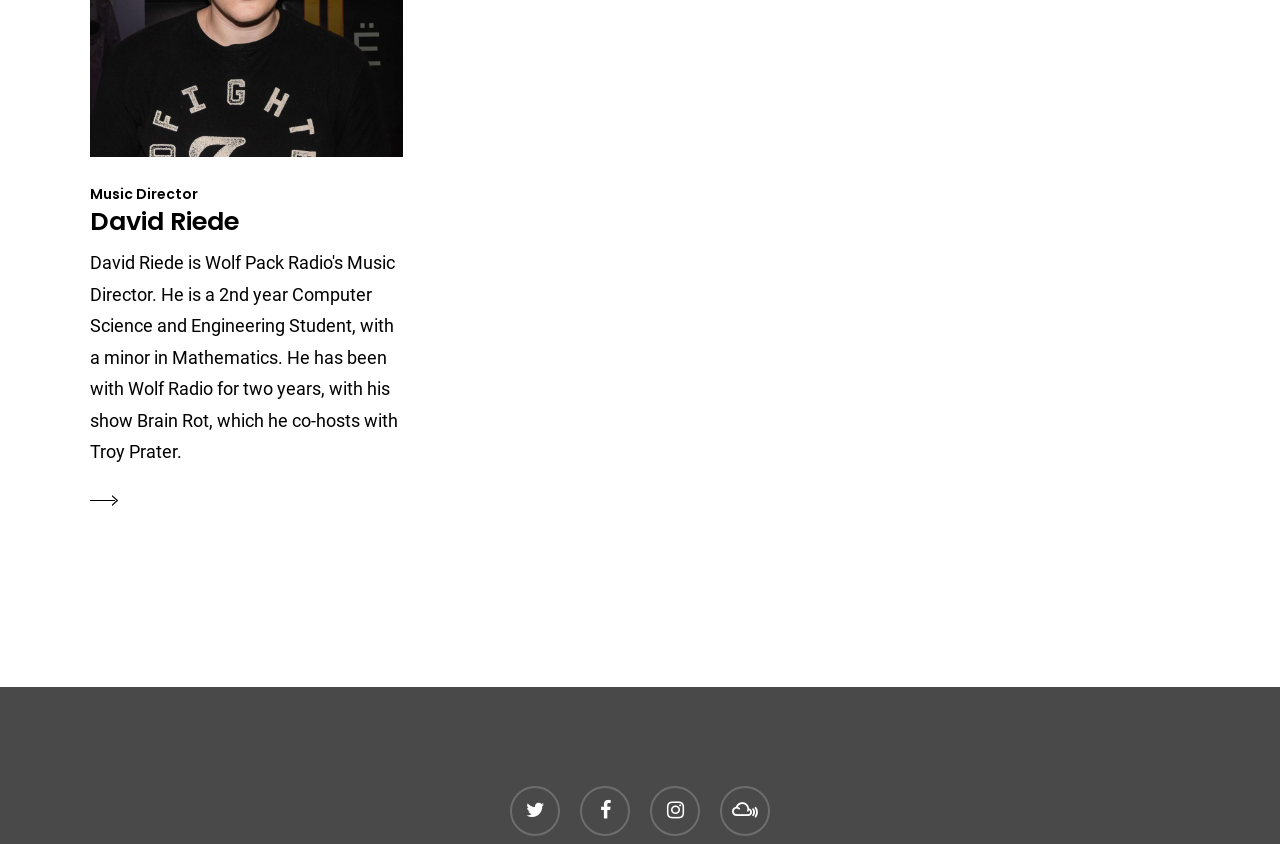Provide a brief response to the question below using a single word or phrase: 
What is the purpose of the links at the bottom of the page?

To connect to social media